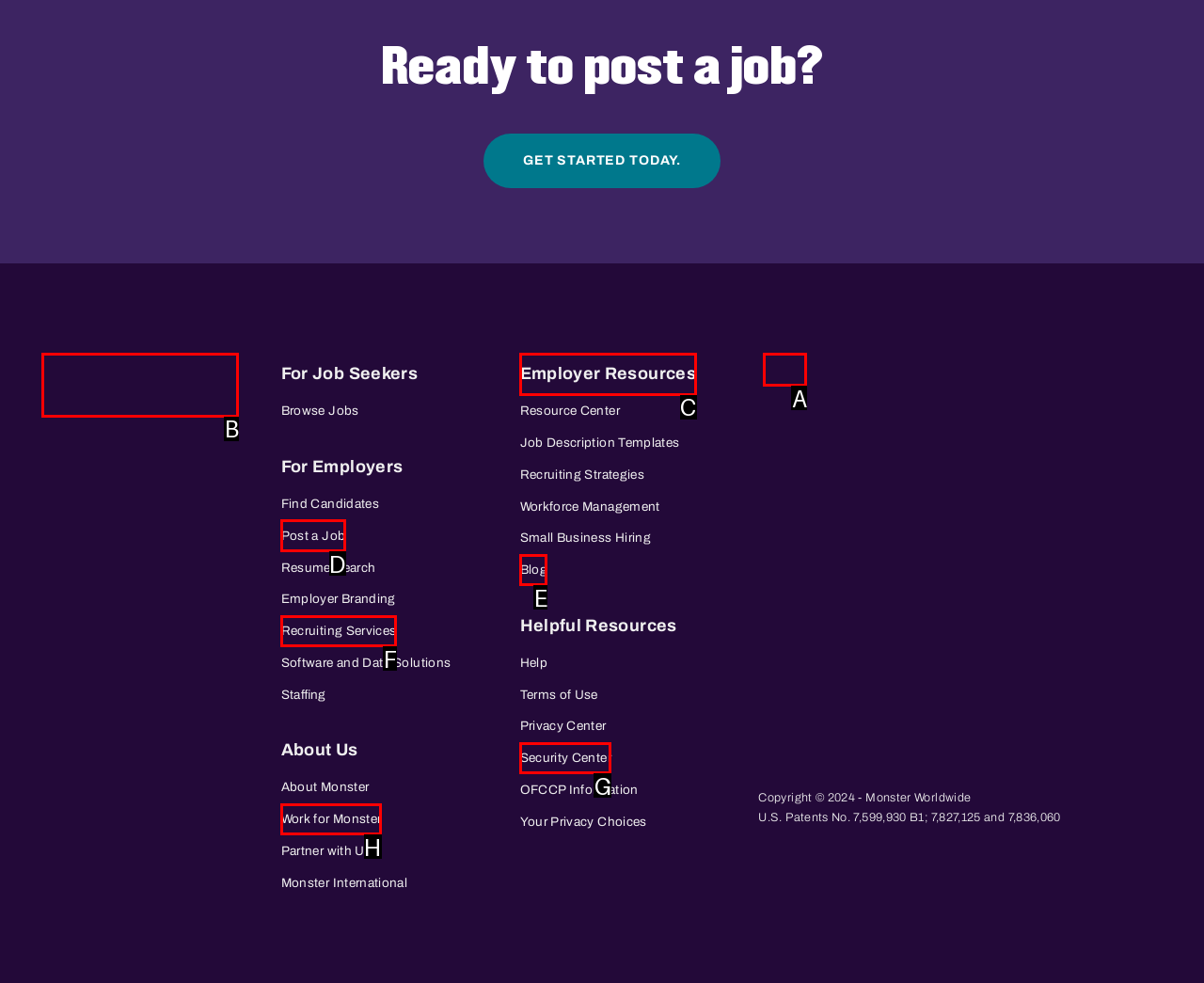To achieve the task: Follow Monster on Facebook, indicate the letter of the correct choice from the provided options.

A